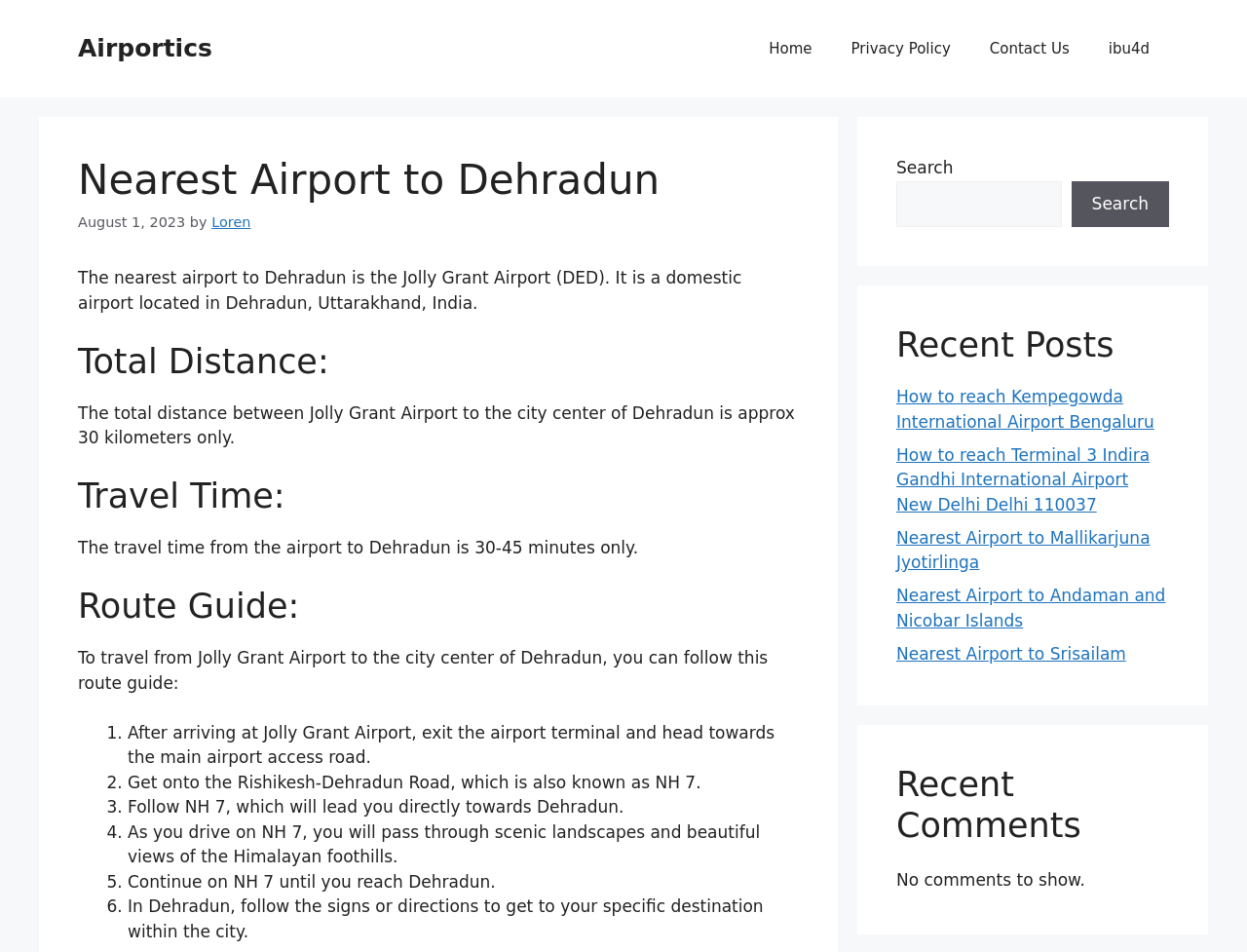Describe all significant elements and features of the webpage.

The webpage is about finding the nearest airport to Dehradun. At the top, there is a banner with a link to "Airportics" and a navigation menu with links to "Home", "Privacy Policy", "Contact Us", and "ibu4d". Below the navigation menu, there is a heading that reads "Nearest Airport to Dehradun" followed by a timestamp and the author's name, "Loren".

The main content of the webpage is divided into four sections: "Total Distance", "Travel Time", "Route Guide", and a list of steps to follow to reach Dehradun from the airport. The "Total Distance" section states that the distance between Jolly Grant Airport and the city center of Dehradun is approximately 30 kilometers. The "Travel Time" section mentions that the travel time from the airport to Dehradun is 30-45 minutes. The "Route Guide" section provides a step-by-step guide on how to reach Dehradun from the airport, including getting onto the Rishikesh-Dehradun Road and following NH 7.

On the right side of the webpage, there are three complementary sections. The first section has a search bar with a button to search. The second section is titled "Recent Posts" and lists several links to other articles about reaching airports in different locations. The third section is titled "Recent Comments" but does not show any comments.